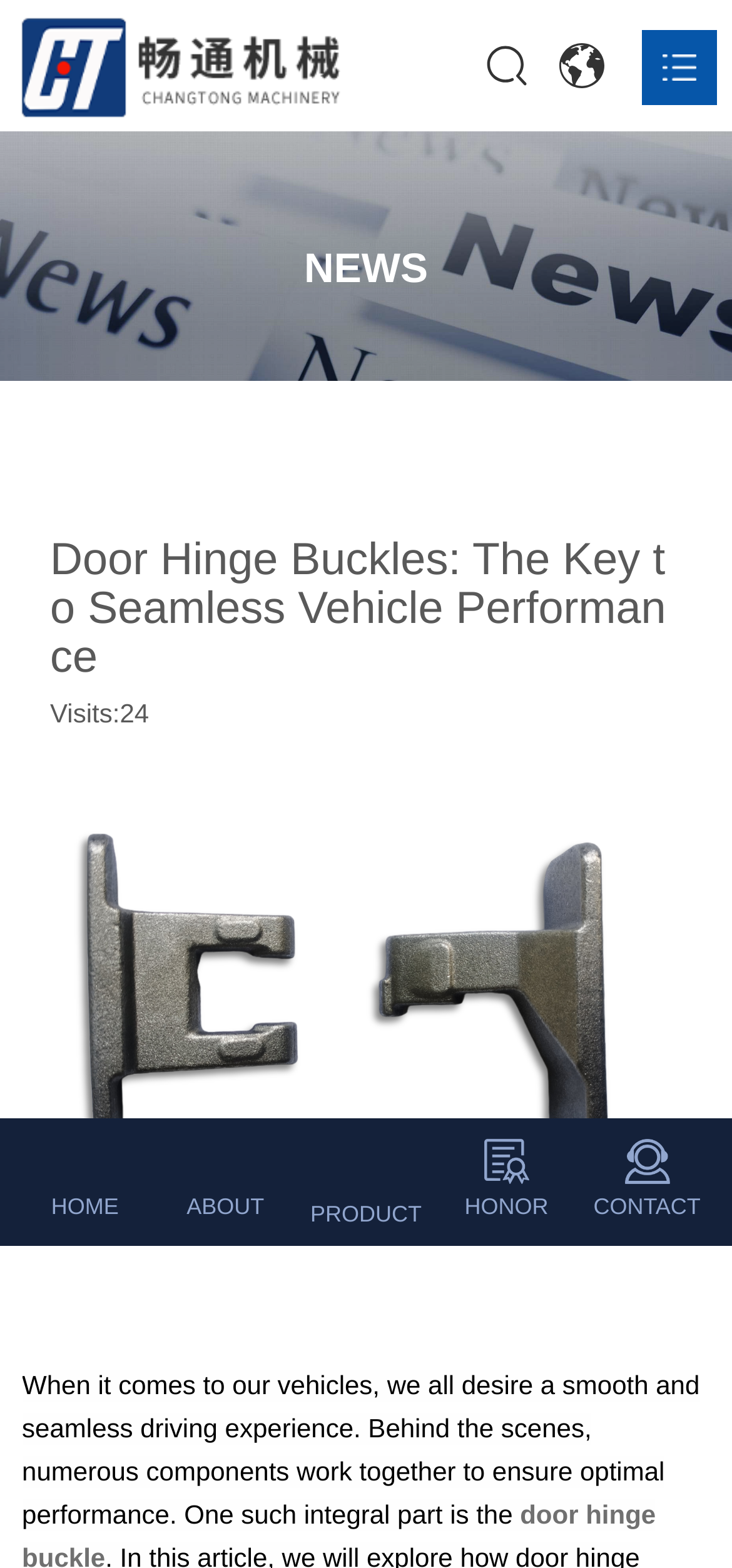What is the icon above the 'Previous slide' button?
Please answer the question with a detailed response using the information from the screenshot.

The icon above the 'Previous slide' button is a left arrow, which is represented by the Unicode character ''.